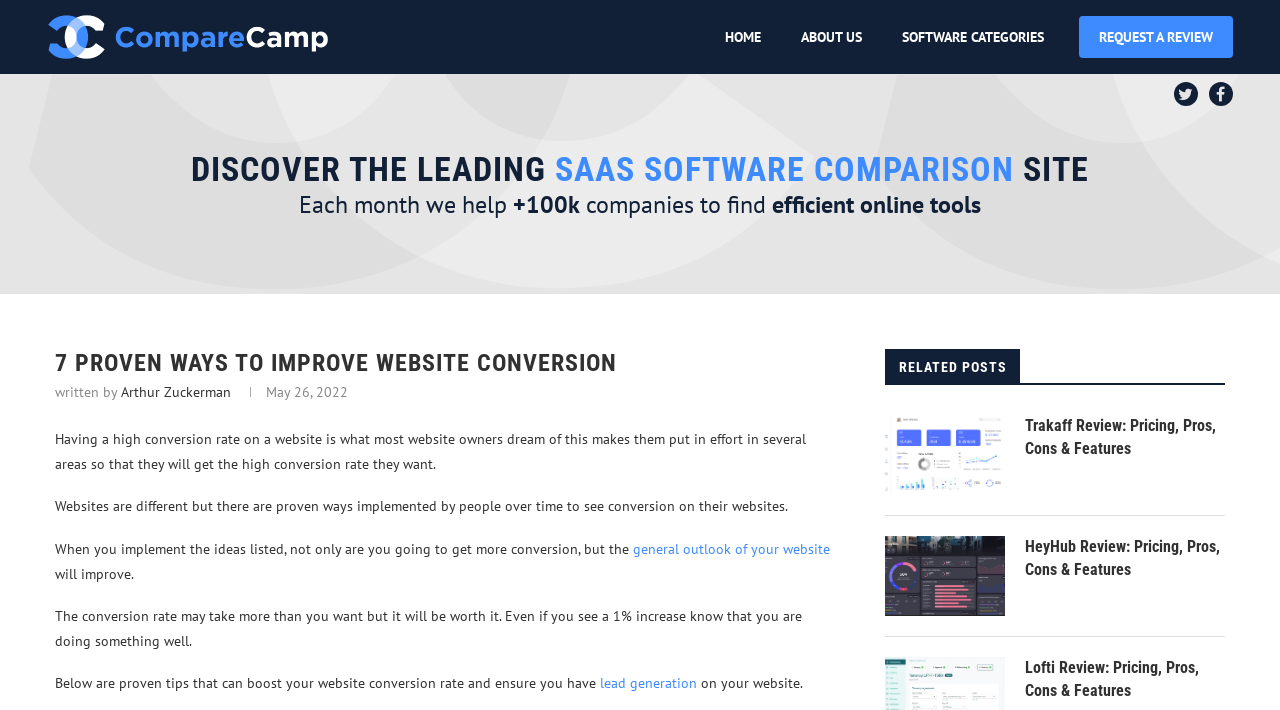Please locate and generate the primary heading on this webpage.

DISCOVER THE LEADING SAAS SOFTWARE COMPARISON SITE